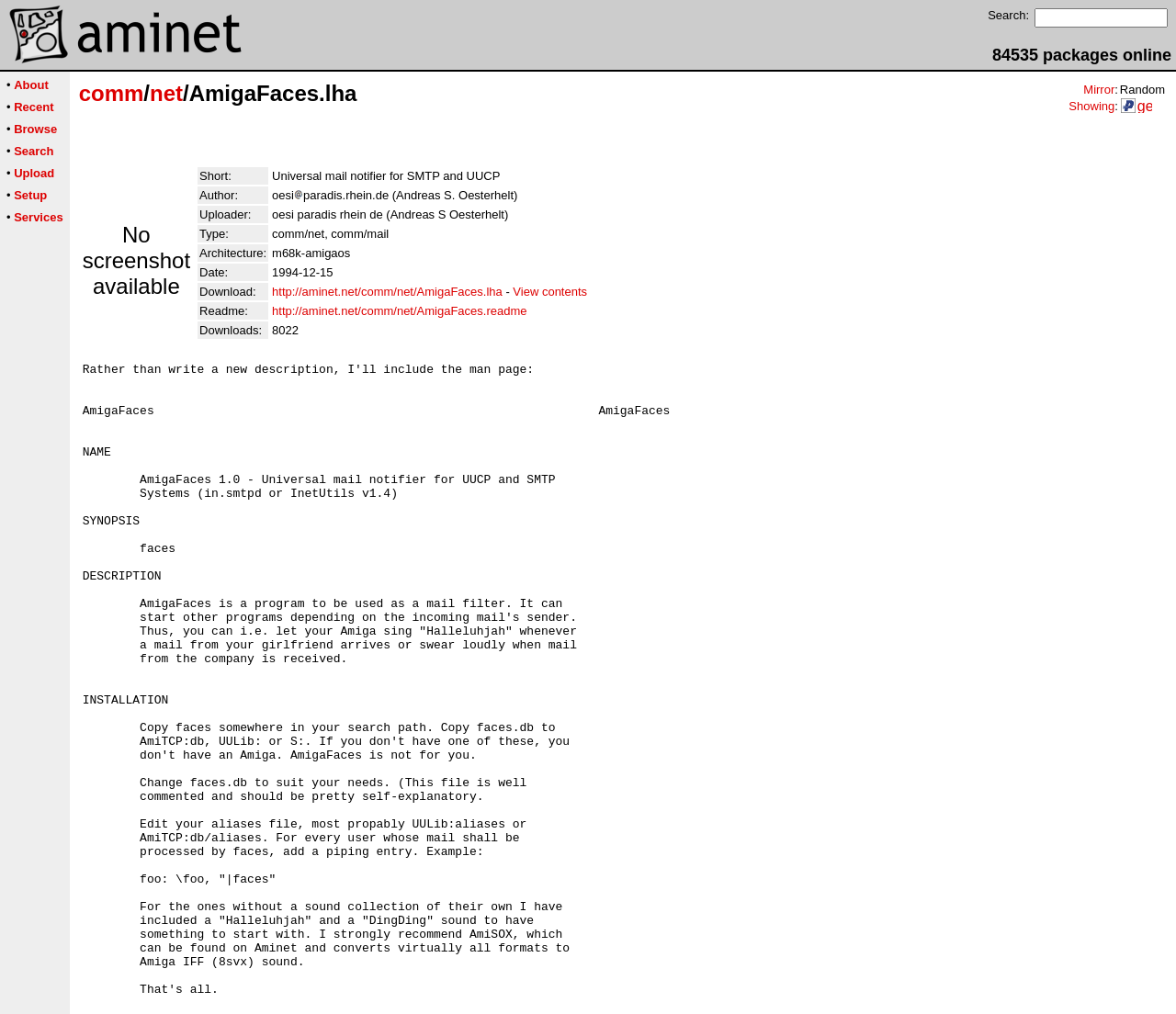Identify the bounding box coordinates for the region to click in order to carry out this instruction: "Search for packages". Provide the coordinates using four float numbers between 0 and 1, formatted as [left, top, right, bottom].

[0.88, 0.008, 0.993, 0.027]